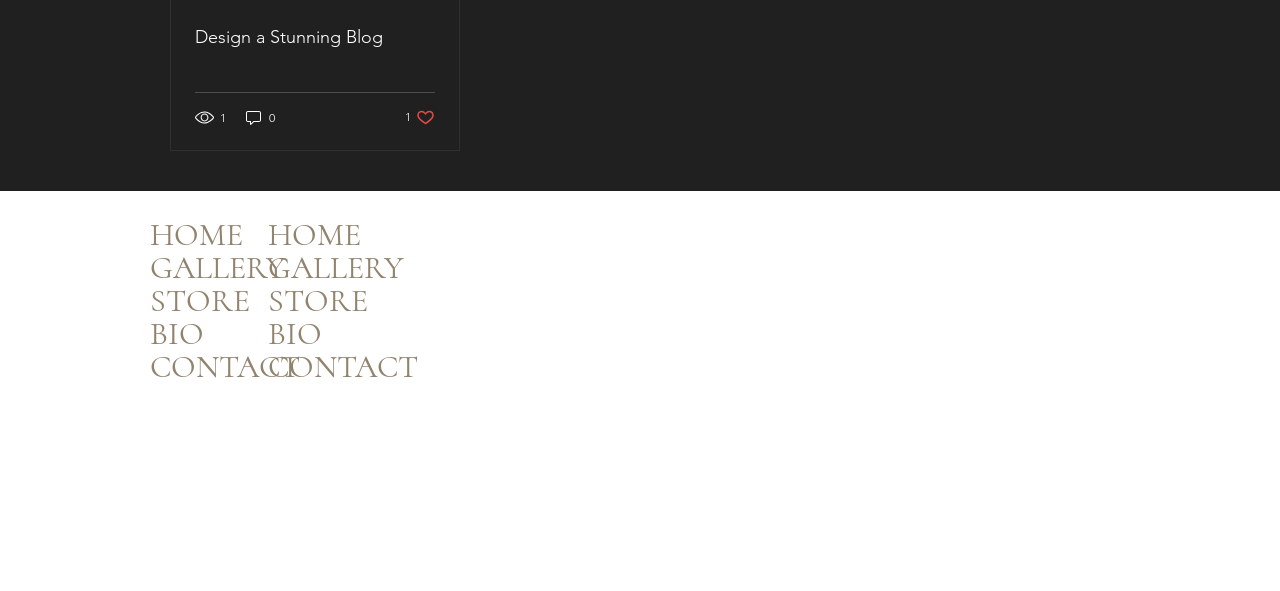What social media platforms are available in the social bar?
Look at the screenshot and respond with a single word or phrase.

Instagram, Pinterest, Facebook